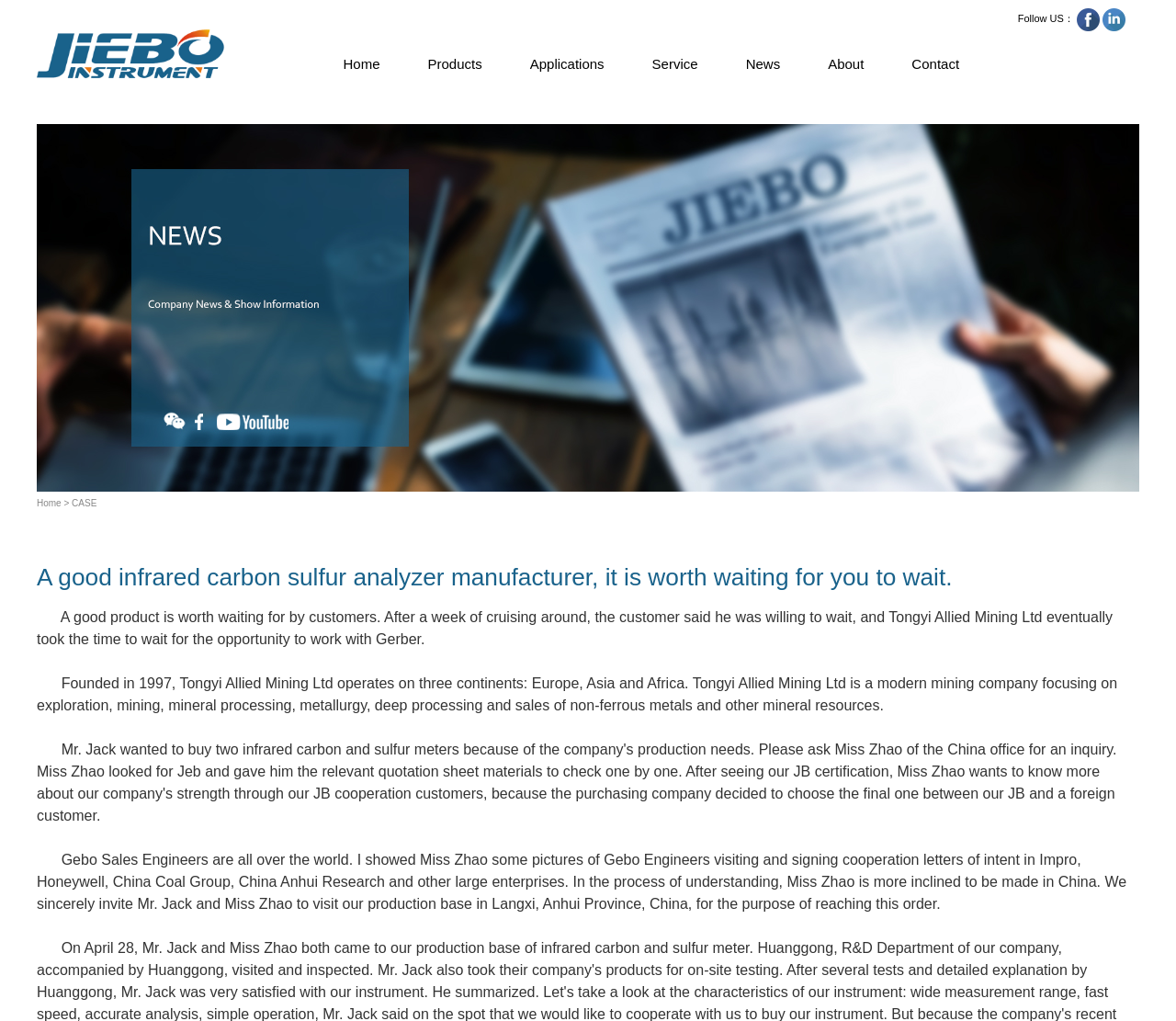Please locate the clickable area by providing the bounding box coordinates to follow this instruction: "Read About Tongyi Allied Mining Ltd".

[0.684, 0.036, 0.755, 0.09]